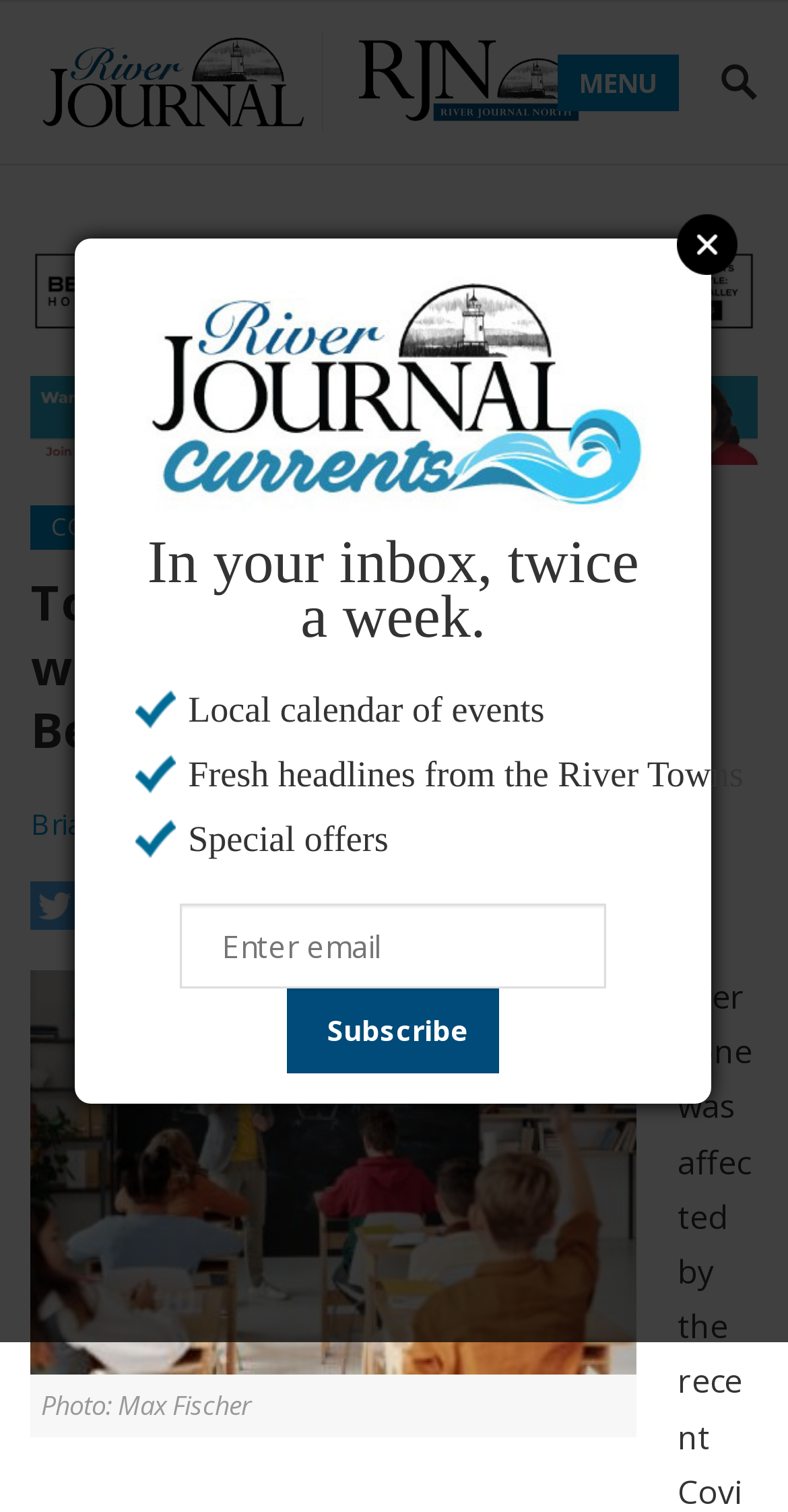Using a single word or phrase, answer the following question: 
What is the name of the online news platform?

River Journal